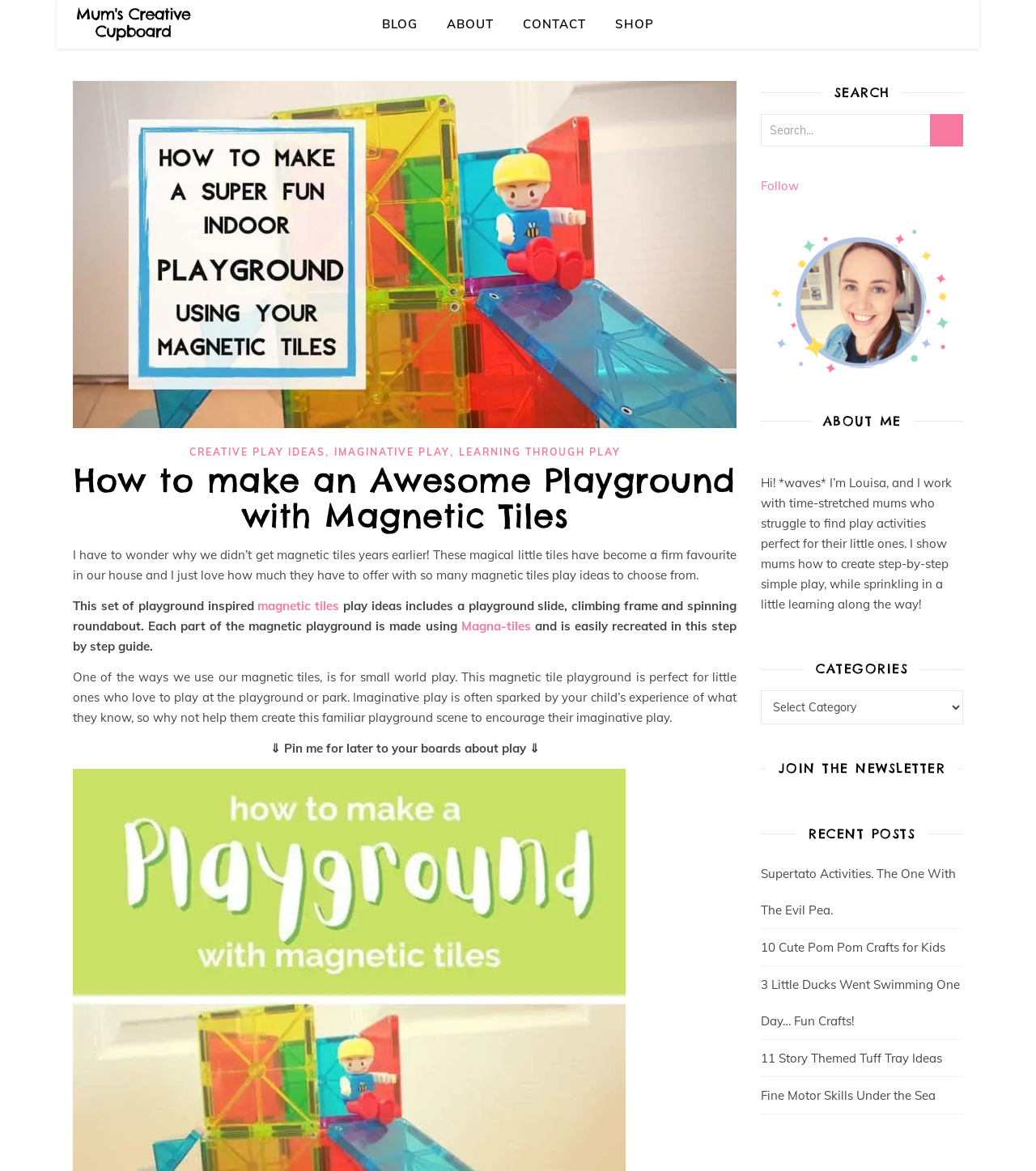Provide a single word or phrase to answer the given question: 
What type of play is encouraged by the magnetic tile playground?

Imaginative play